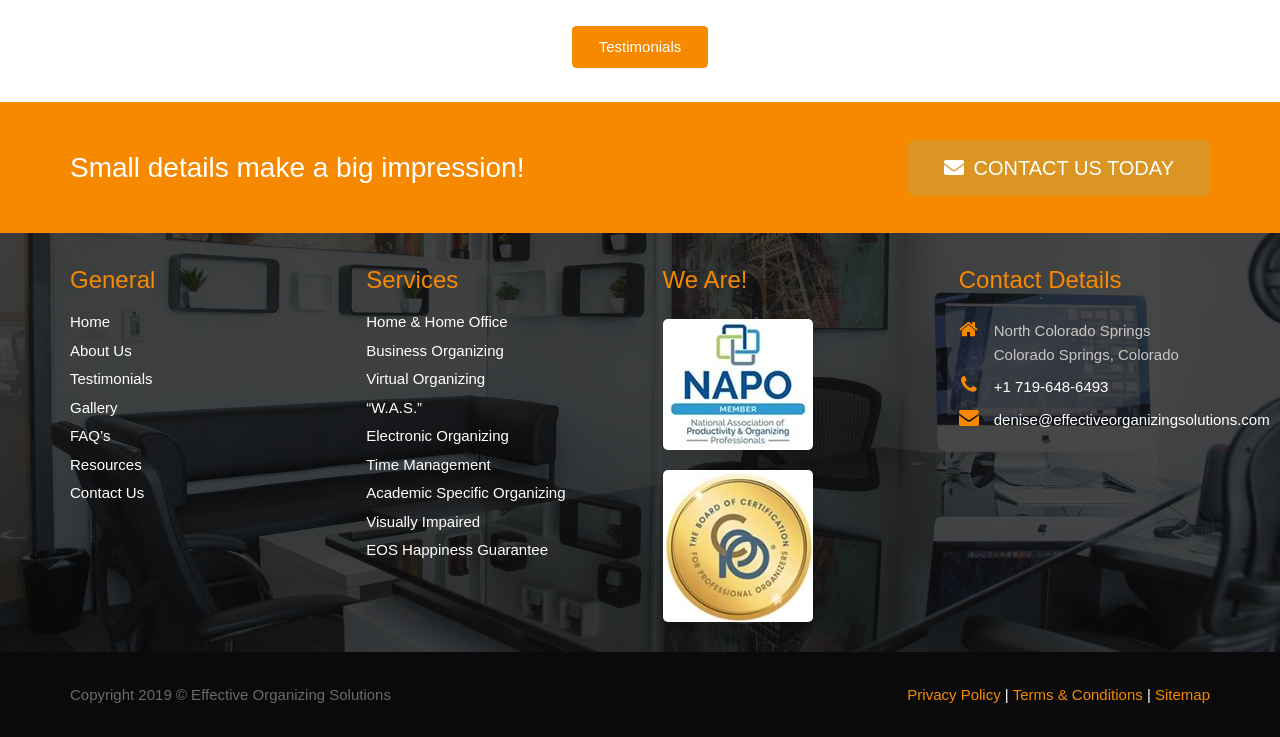Pinpoint the bounding box coordinates for the area that should be clicked to perform the following instruction: "Click on 'Testimonials'".

[0.447, 0.035, 0.553, 0.092]